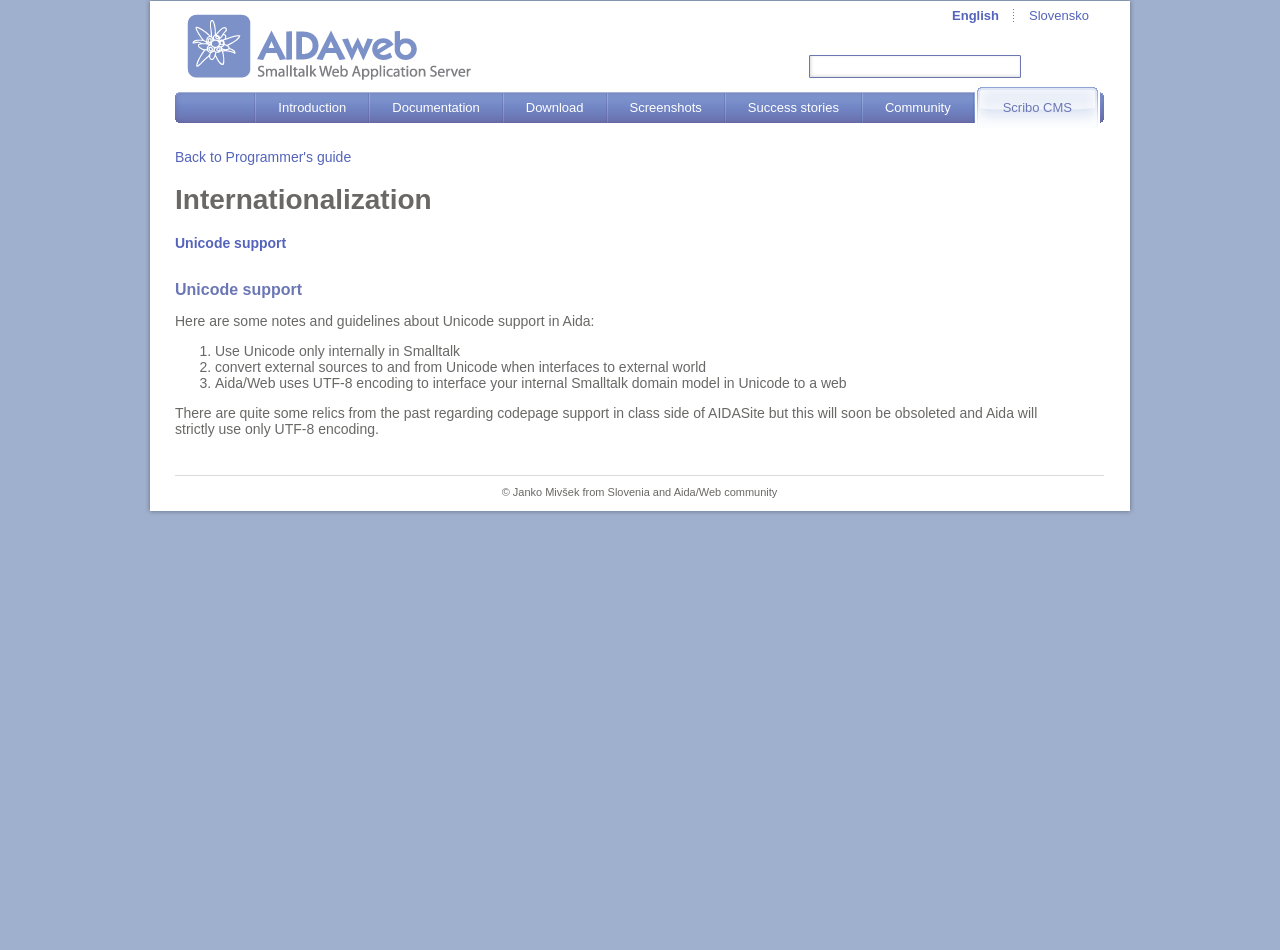Can you show the bounding box coordinates of the region to click on to complete the task described in the instruction: "Visit the 'Scribo CMS' page"?

[0.761, 0.092, 0.859, 0.135]